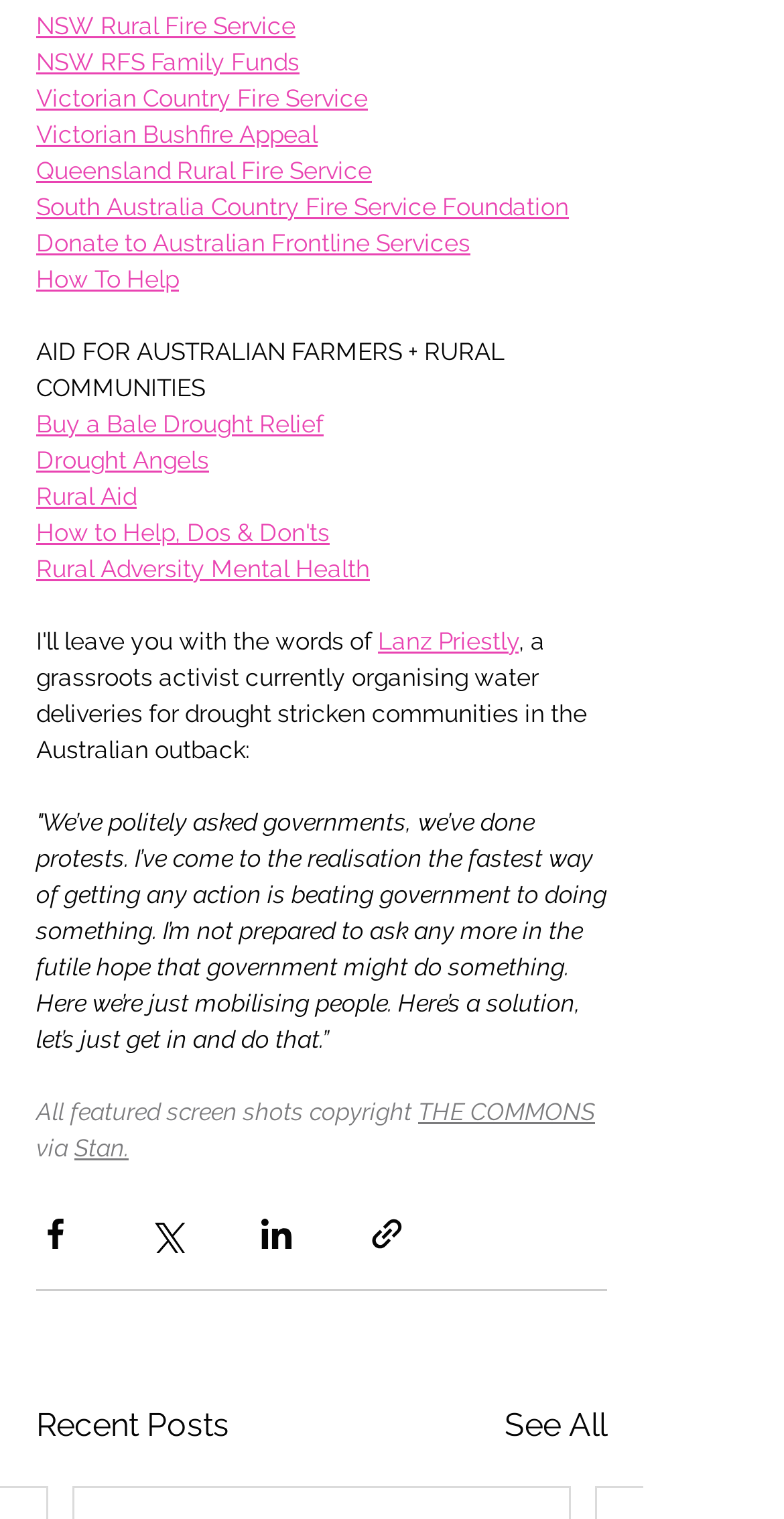Please specify the bounding box coordinates of the clickable section necessary to execute the following command: "Click on NSW Rural Fire Service".

[0.046, 0.008, 0.377, 0.027]